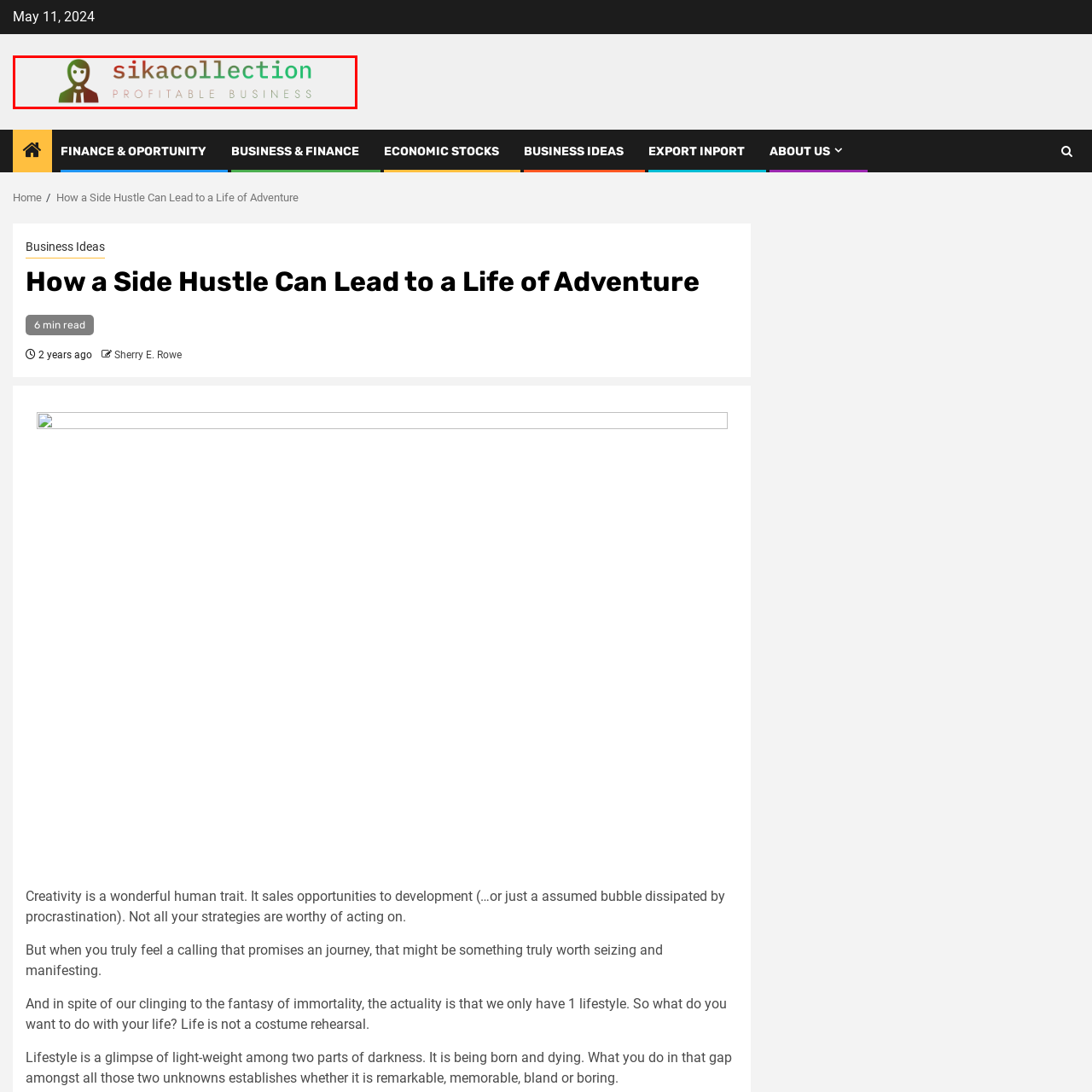Describe extensively the visual content inside the red marked area.

The image displays the logo of "sikacollection," featuring a stylized figure dressed in a suit, symbolizing professionalism and entrepreneurship. The text accompanying the logo emphasizes "PROFITABLE BUSINESS" in a modern, sleek font, reinforcing the theme of business opportunities and side hustles. This branding is aligned with the article titled "How a Side Hustle Can Lead to a Life of Adventure," suggesting a focus on creative ways to achieve financial success and personal fulfillment. The color gradient and clean design evoke a sense of innovation and modernity, appealing to individuals interested in exploring entrepreneurial ventures.